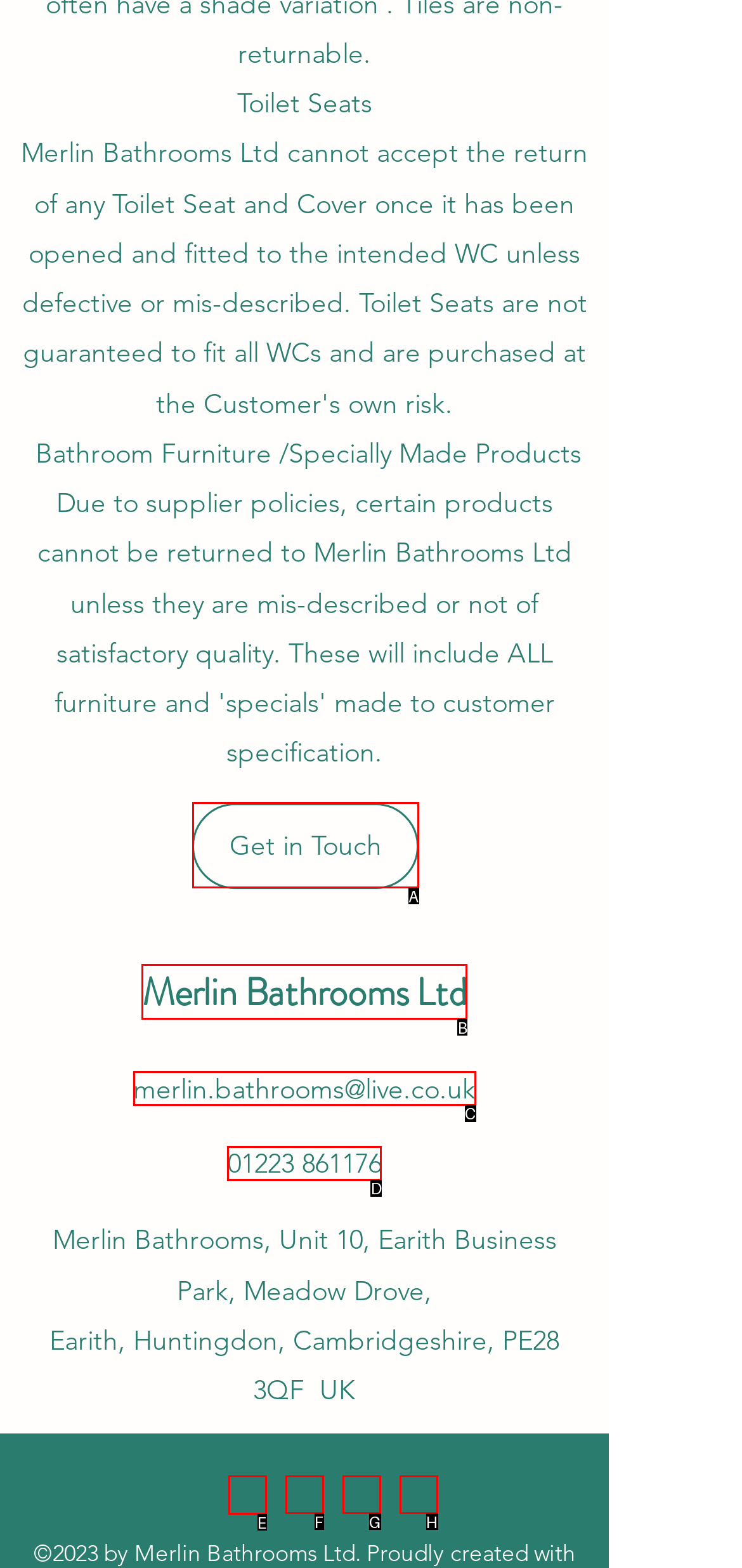Identify the HTML element to click to execute this task: Visit the company's Facebook page Respond with the letter corresponding to the proper option.

E